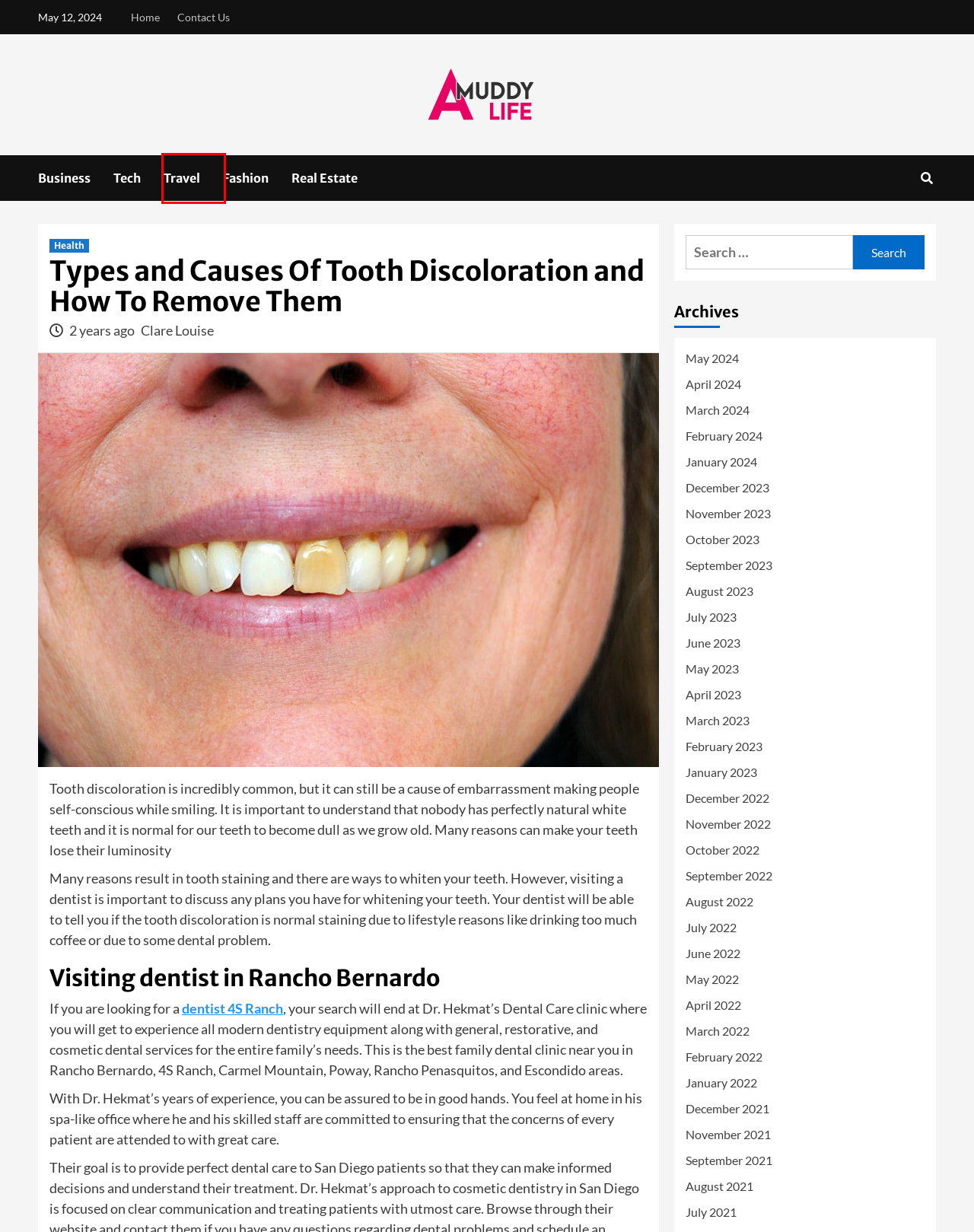You have been given a screenshot of a webpage, where a red bounding box surrounds a UI element. Identify the best matching webpage description for the page that loads after the element in the bounding box is clicked. Options include:
A. September 2023 - A Muddy Life
B. Business Archives - A Muddy Life
C. February 2024 - A Muddy Life
D. May 2024 - A Muddy Life
E. Health Archives - A Muddy Life
F. Travel Archives - A Muddy Life
G. Contact Us - A Muddy Life
H. March 2022 - A Muddy Life

F